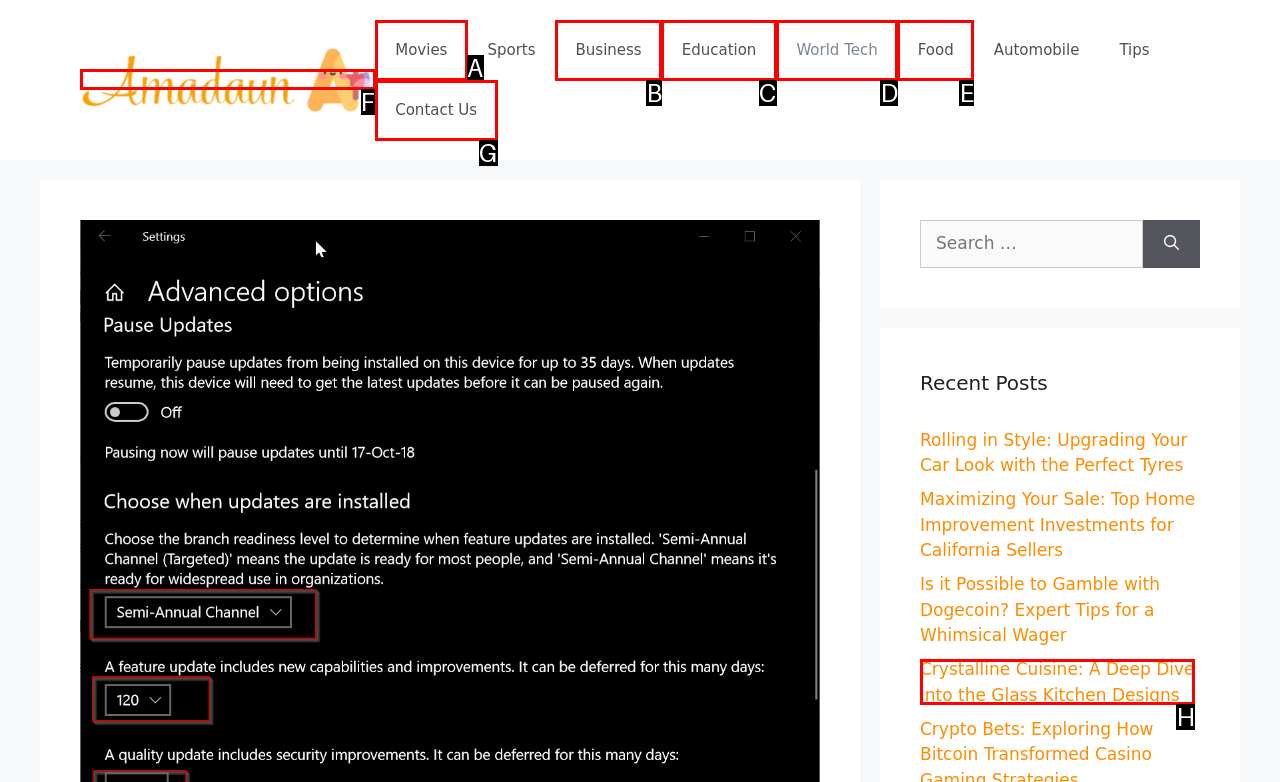Based on the element described as: World Tech
Find and respond with the letter of the correct UI element.

D